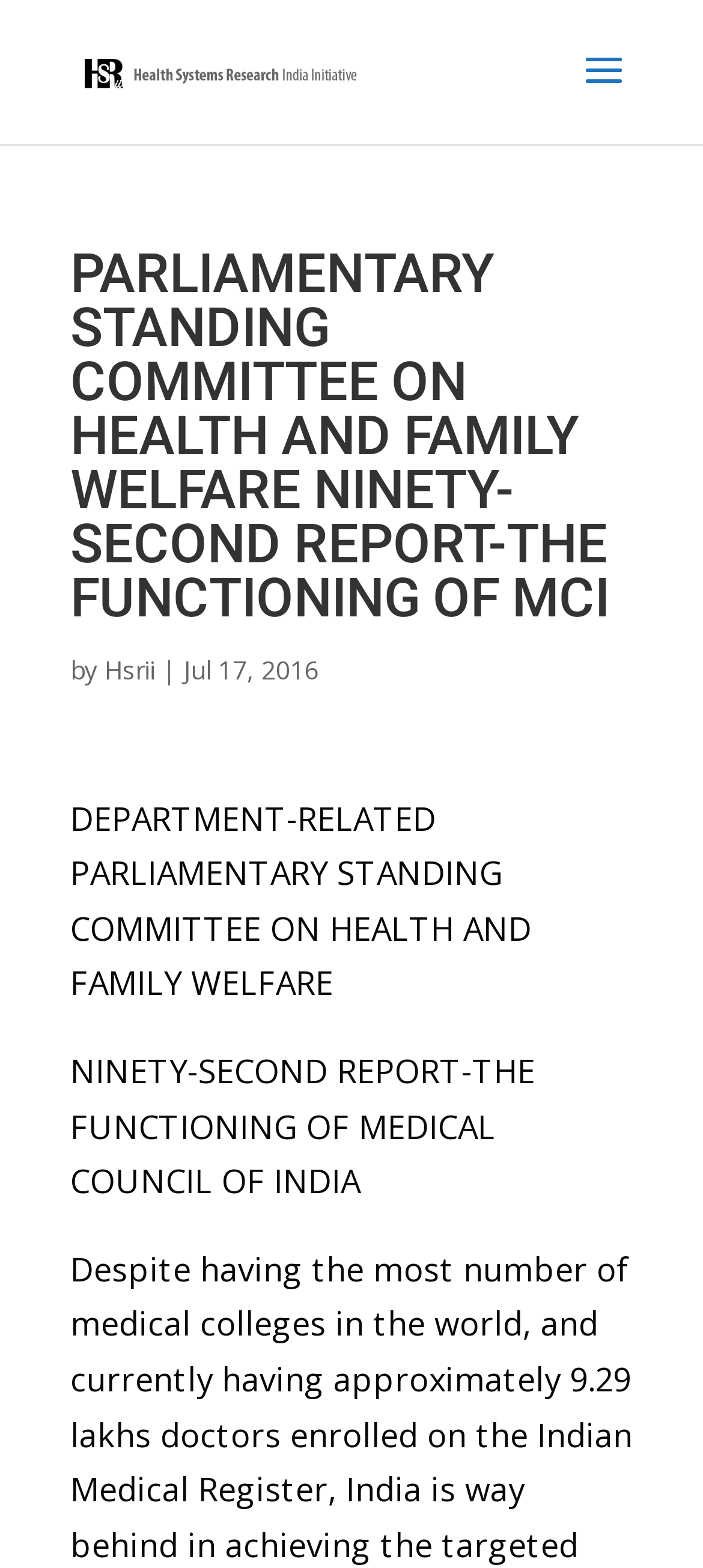What is the date of the report?
Can you give a detailed and elaborate answer to the question?

The date of the report can be found in the StaticText element, which is 'Jul 17, 2016'. This element is located below the heading element and is part of the report's metadata.